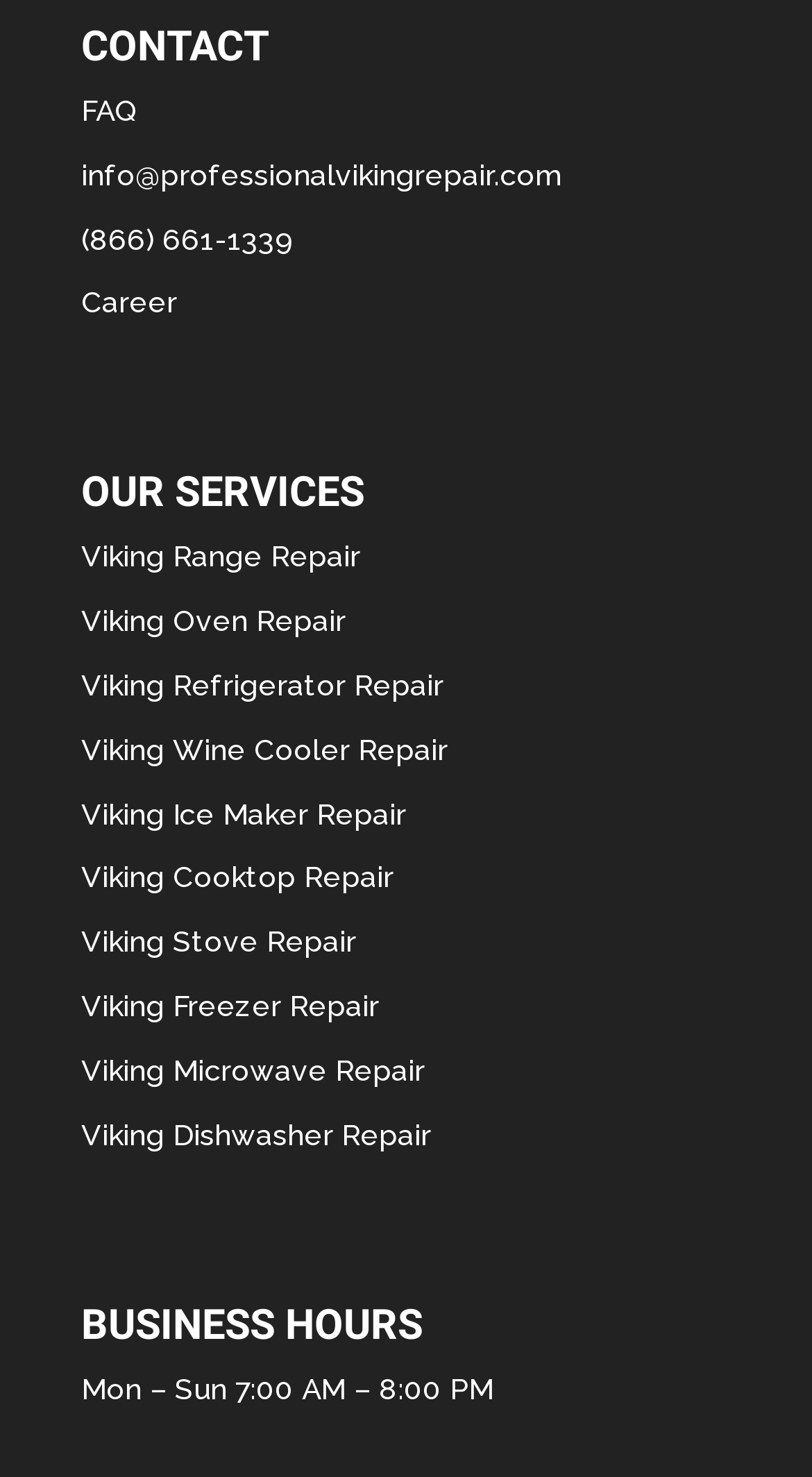Please locate the bounding box coordinates of the region I need to click to follow this instruction: "go to FAQ page".

[0.1, 0.064, 0.169, 0.086]